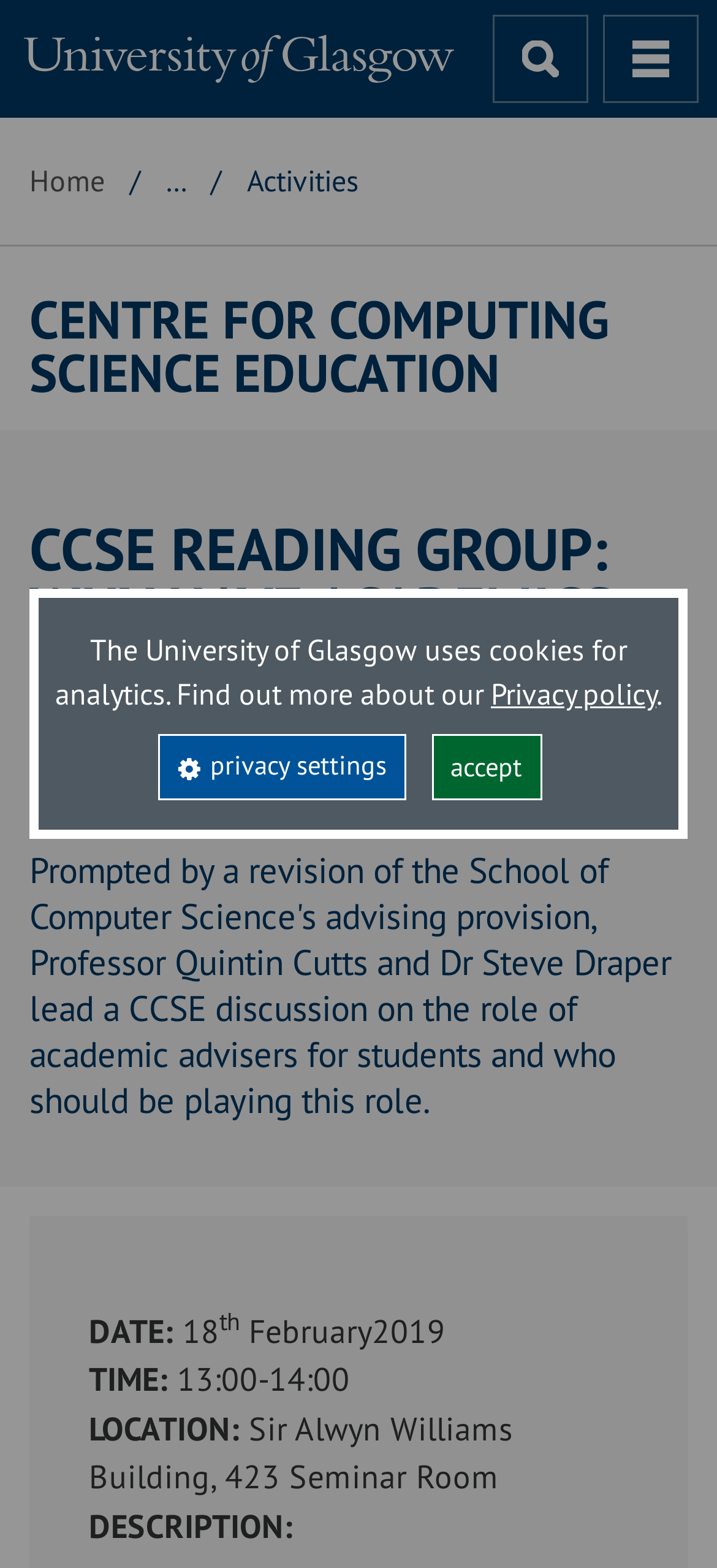Given the following UI element description: "aria-label="University of Glasgow homepage"", find the bounding box coordinates in the webpage screenshot.

[0.0, 0.0, 0.6, 0.075]